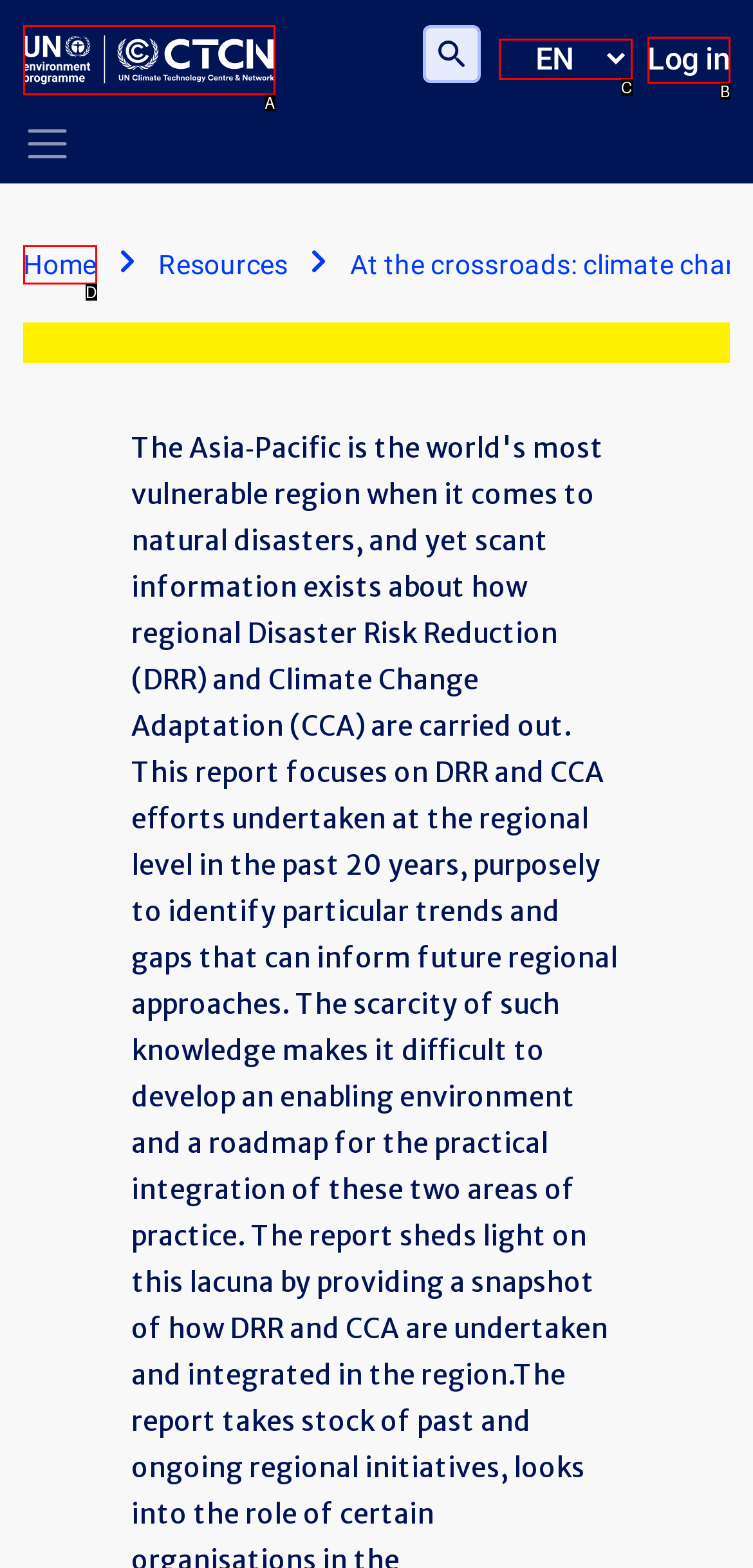Choose the option that best matches the element: Home
Respond with the letter of the correct option.

D